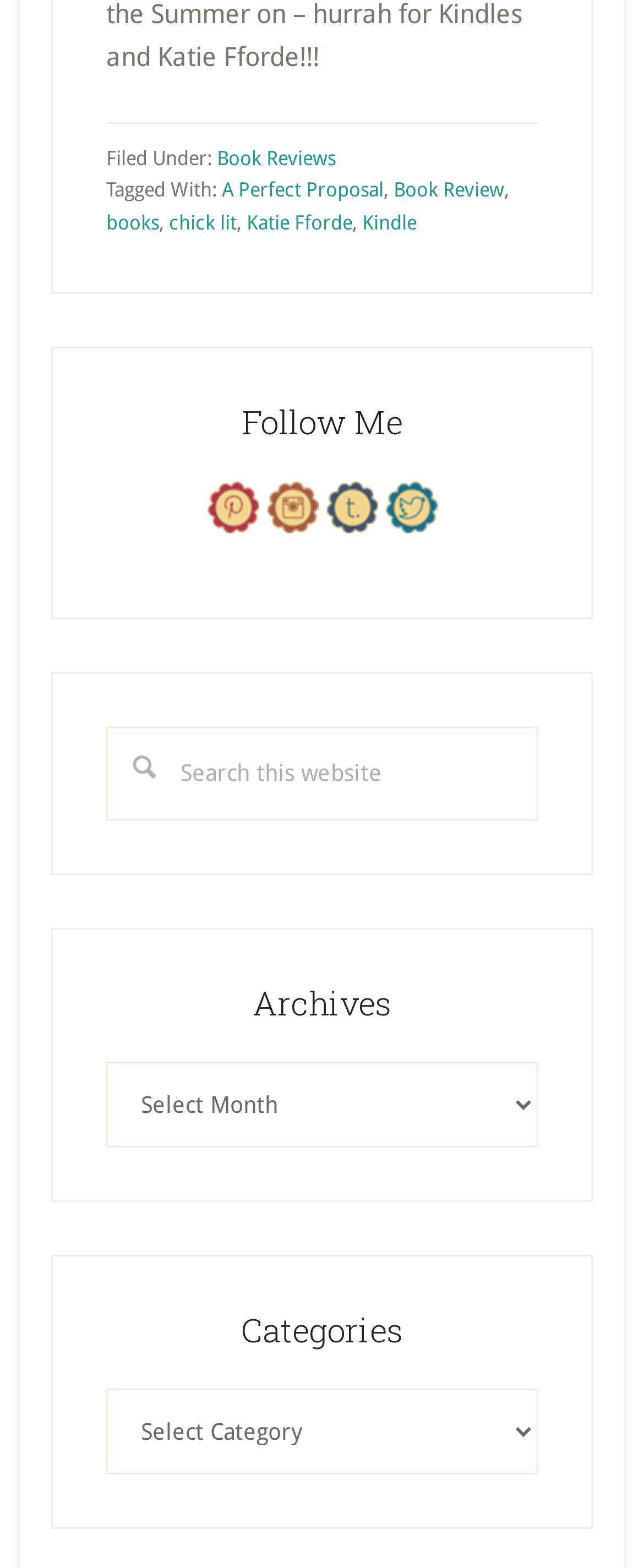Highlight the bounding box coordinates of the region I should click on to meet the following instruction: "View previous page".

None